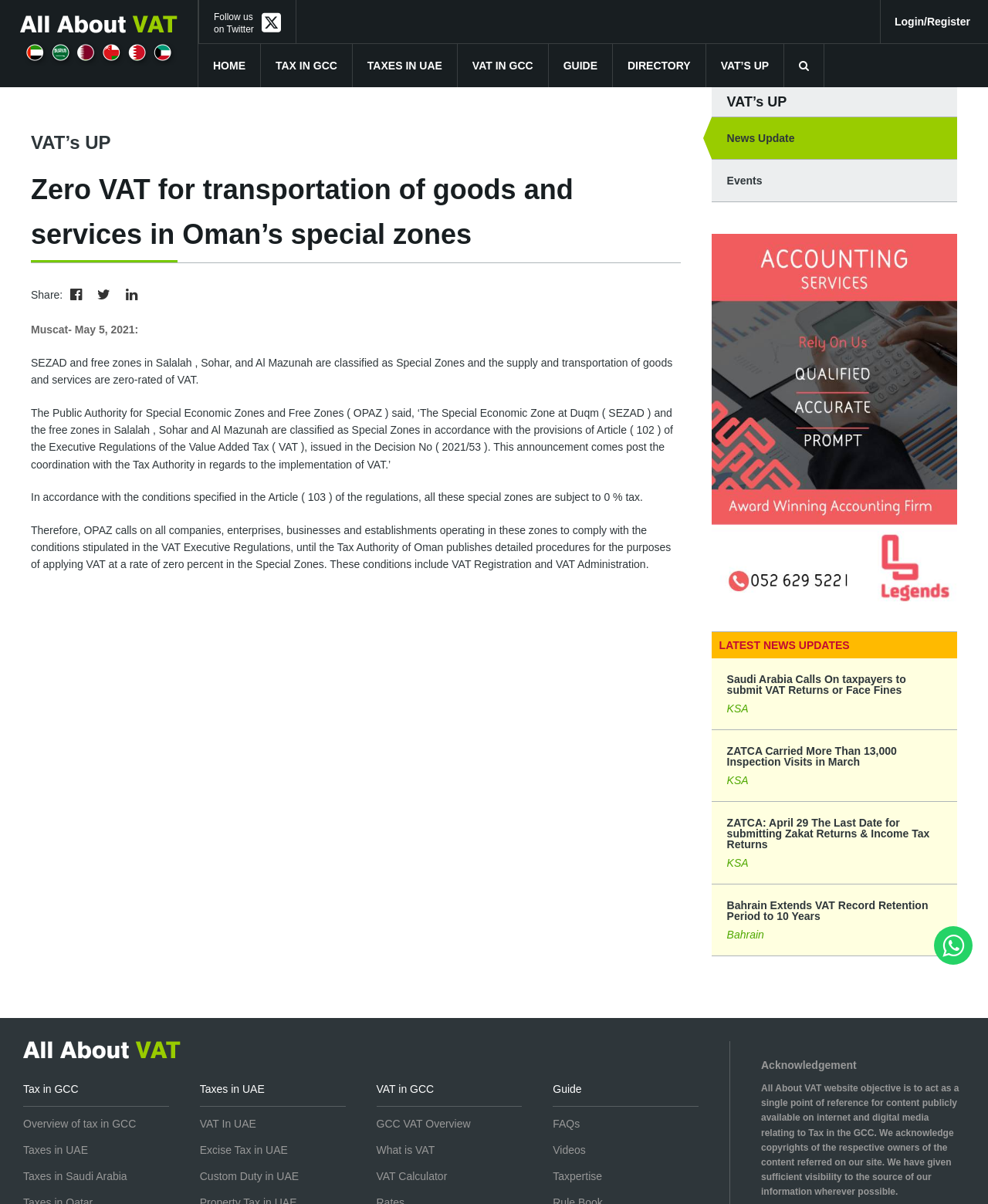Can you pinpoint the bounding box coordinates for the clickable element required for this instruction: "Follow us on Twitter"? The coordinates should be four float numbers between 0 and 1, i.e., [left, top, right, bottom].

[0.202, 0.0, 0.299, 0.039]